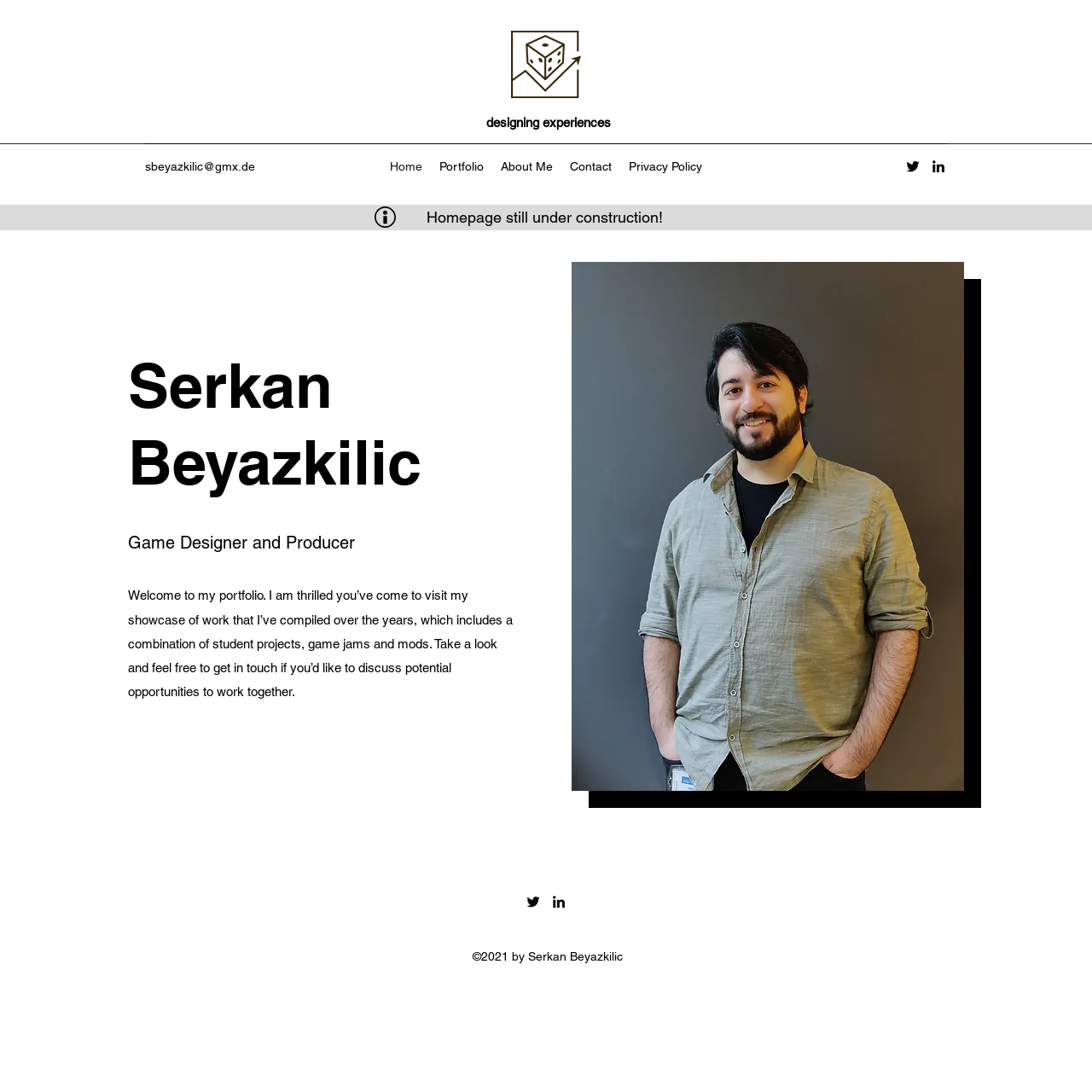Can you determine the bounding box coordinates of the area that needs to be clicked to fulfill the following instruction: "View the about me page"?

[0.451, 0.141, 0.514, 0.164]